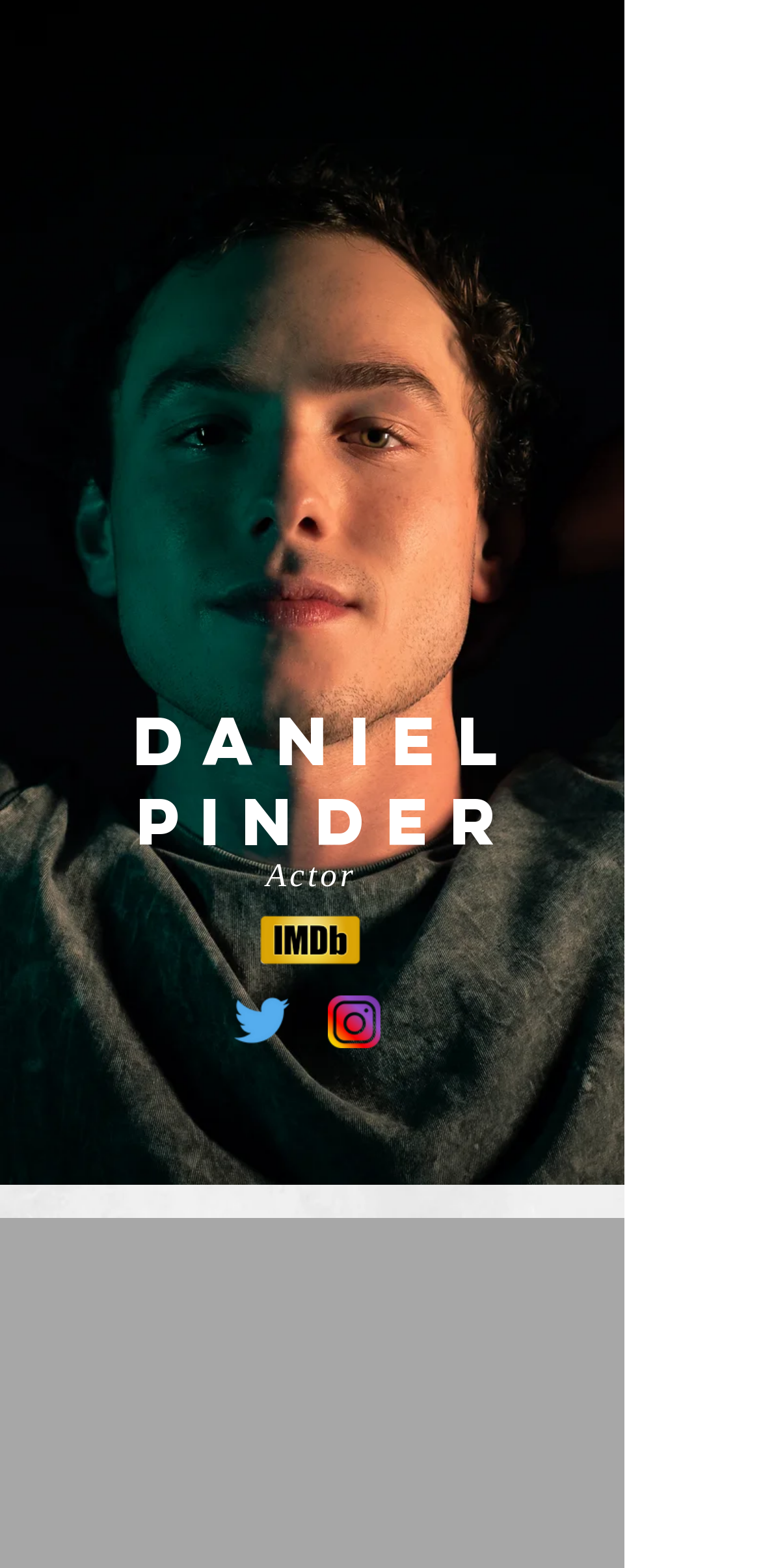Offer a detailed explanation of the webpage layout and contents.

The webpage is dedicated to American actor Daniel Pinder, showcasing his professional profile. At the top, there is a heading that reads "Actor" in a prominent position. Below the heading, there are three social media icons, including IMDb, two other logos, and an Instagram logo, aligned horizontally and centered on the page. 

Underneath these icons, there is a section titled "About", which likely contains information about Daniel Pinder's career, biography, and accomplishments. The "About" section occupies a significant portion of the page, spanning from the left to the right side, and is positioned near the middle of the page.